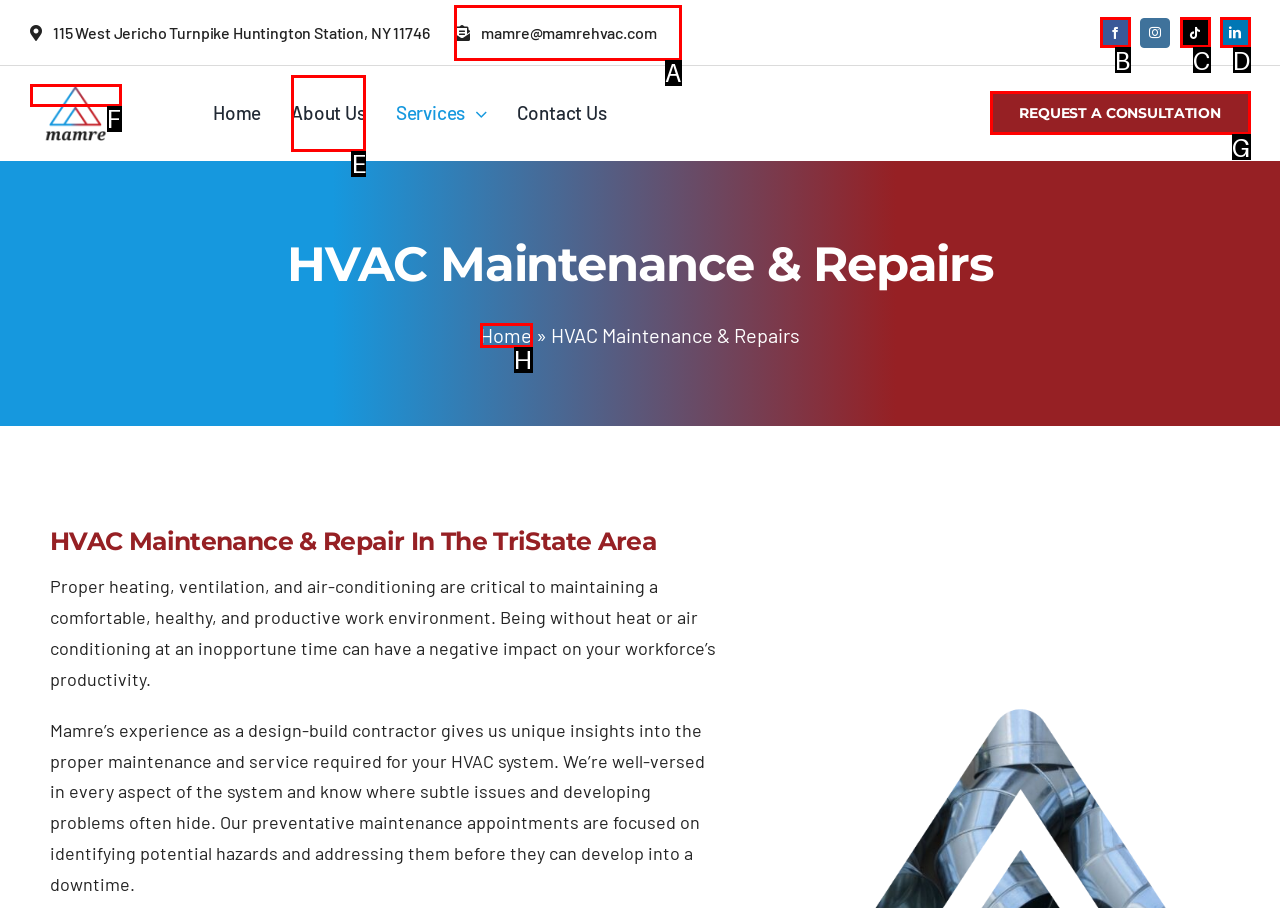Identify the letter that best matches this UI element description: REQUEST A CONSULTATION
Answer with the letter from the given options.

G